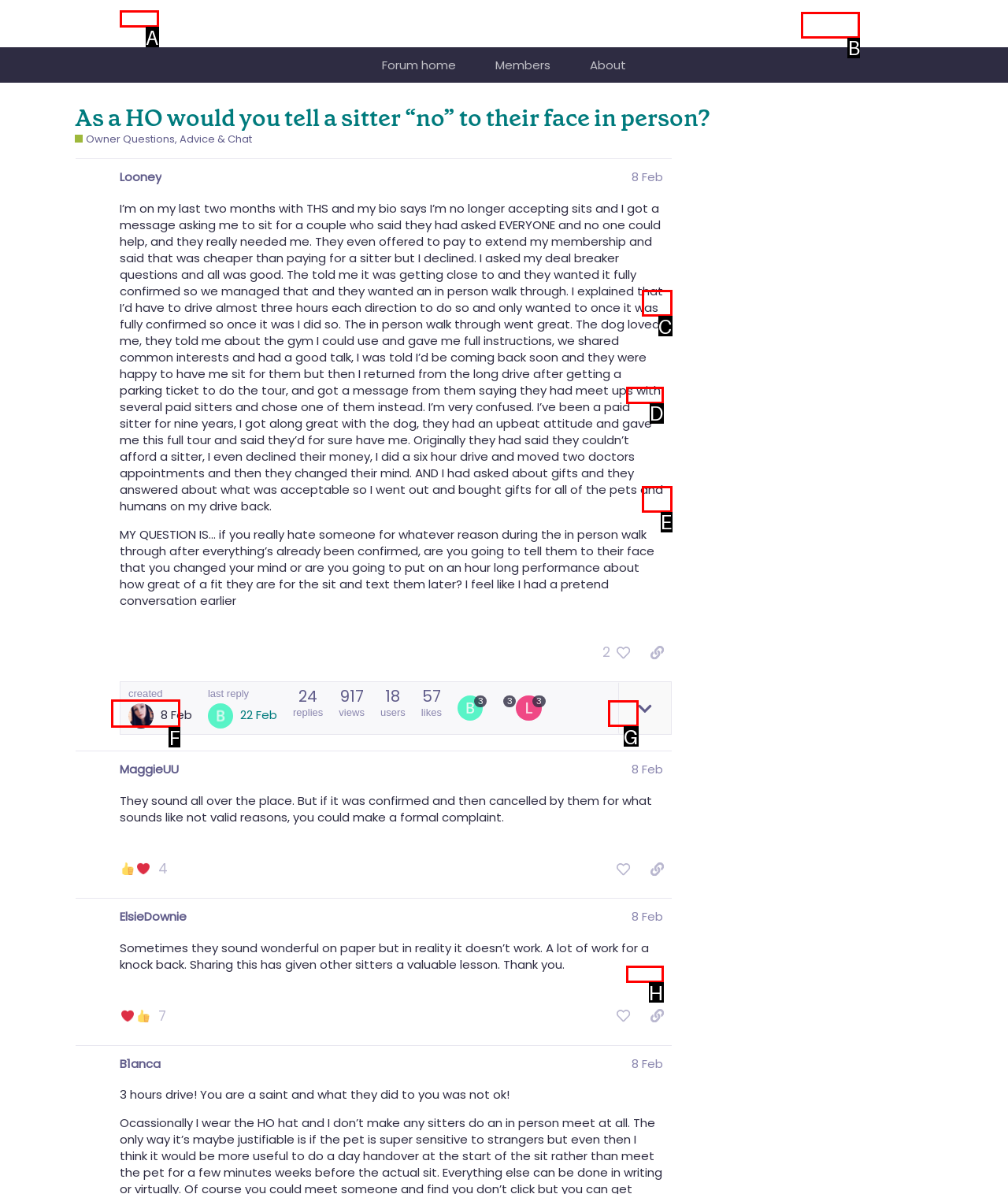Specify which HTML element I should click to complete this instruction: Visit the 'Independent Helicopters' website Answer with the letter of the relevant option.

None